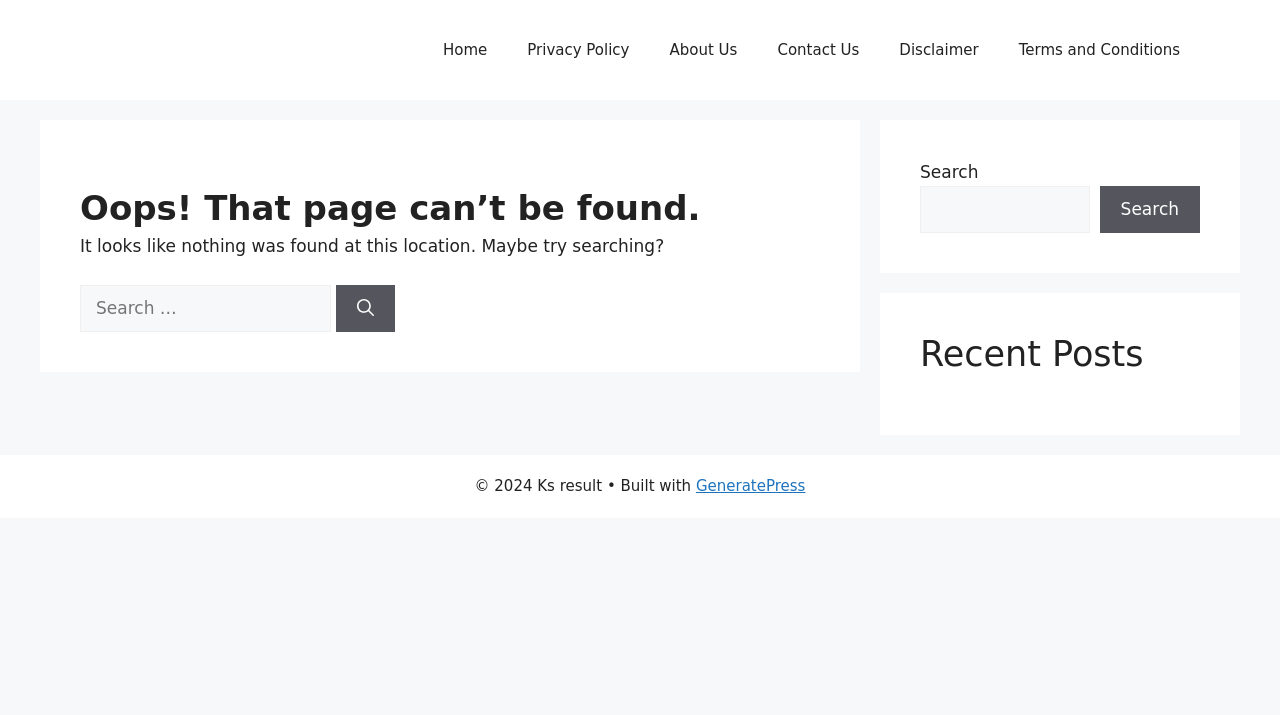Determine the bounding box coordinates of the clickable element necessary to fulfill the instruction: "Read the Recent Posts". Provide the coordinates as four float numbers within the 0 to 1 range, i.e., [left, top, right, bottom].

[0.719, 0.466, 0.938, 0.524]